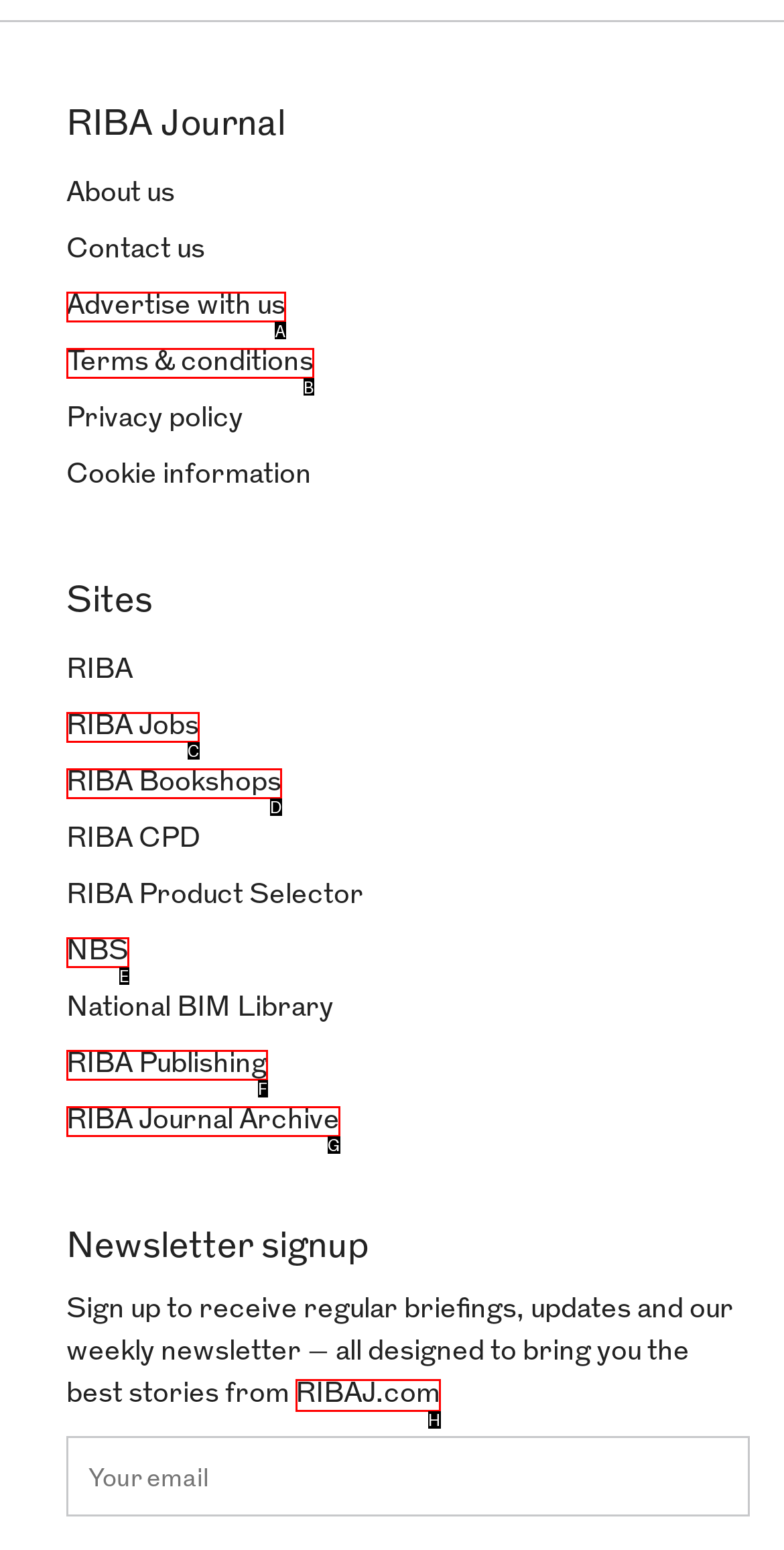Determine the option that best fits the description: parent_node: Open menu
Reply with the letter of the correct option directly.

None